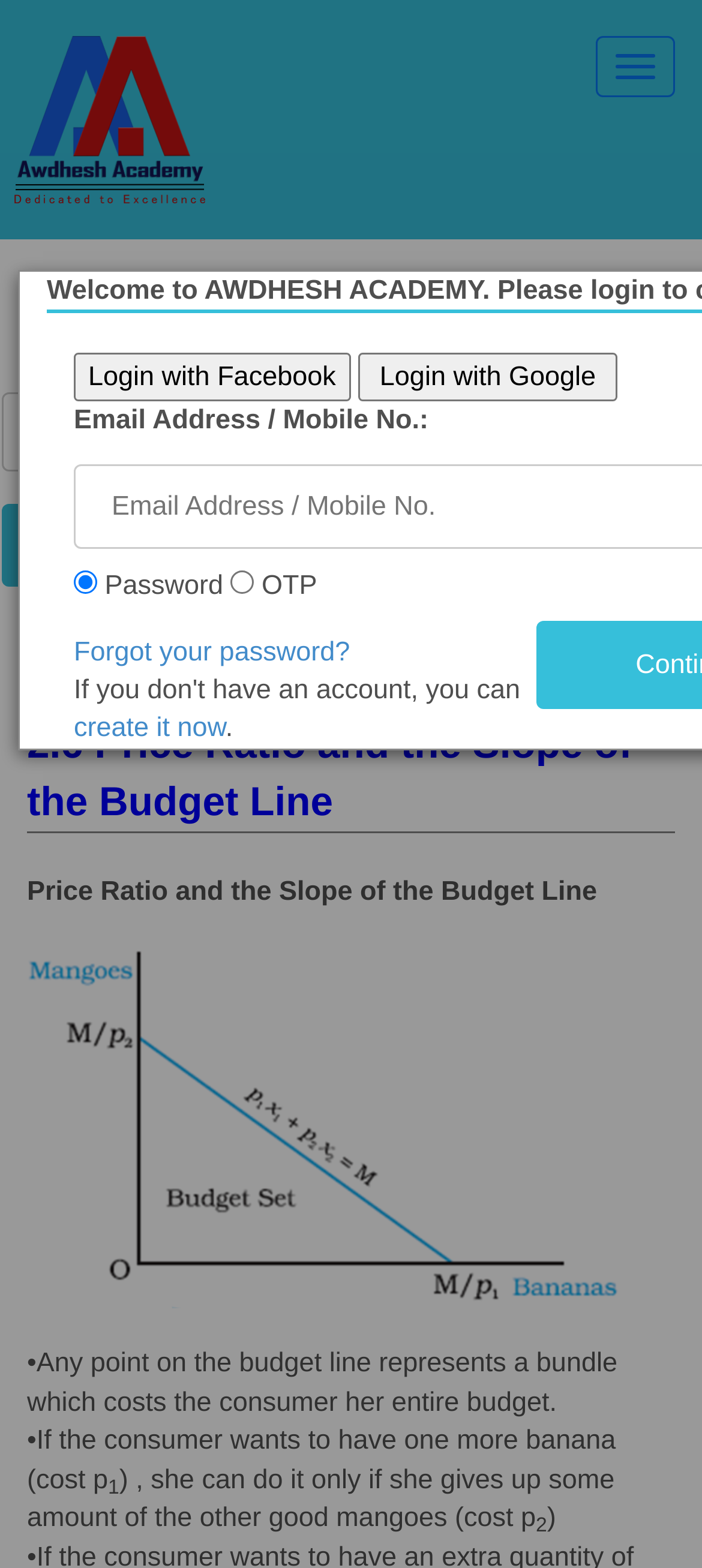Find the bounding box coordinates of the element to click in order to complete the given instruction: "Click the search button."

[0.003, 0.321, 0.997, 0.374]